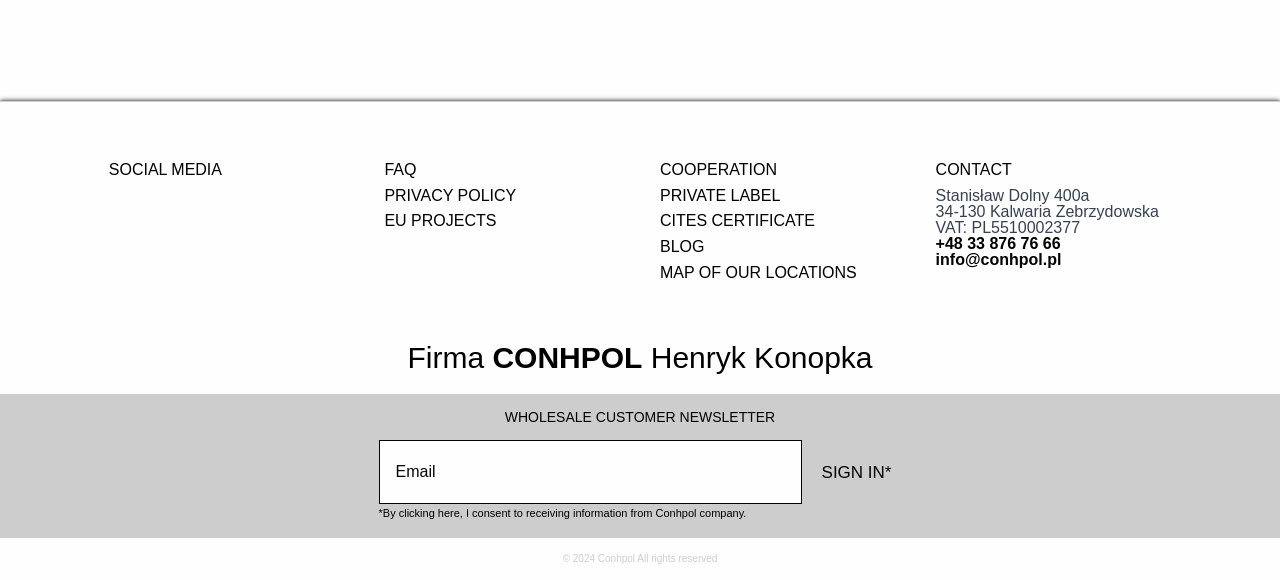Locate the bounding box coordinates of the element that needs to be clicked to carry out the instruction: "Click on the SIGN IN button". The coordinates should be given as four float numbers ranging from 0 to 1, i.e., [left, top, right, bottom].

[0.634, 0.782, 0.704, 0.846]